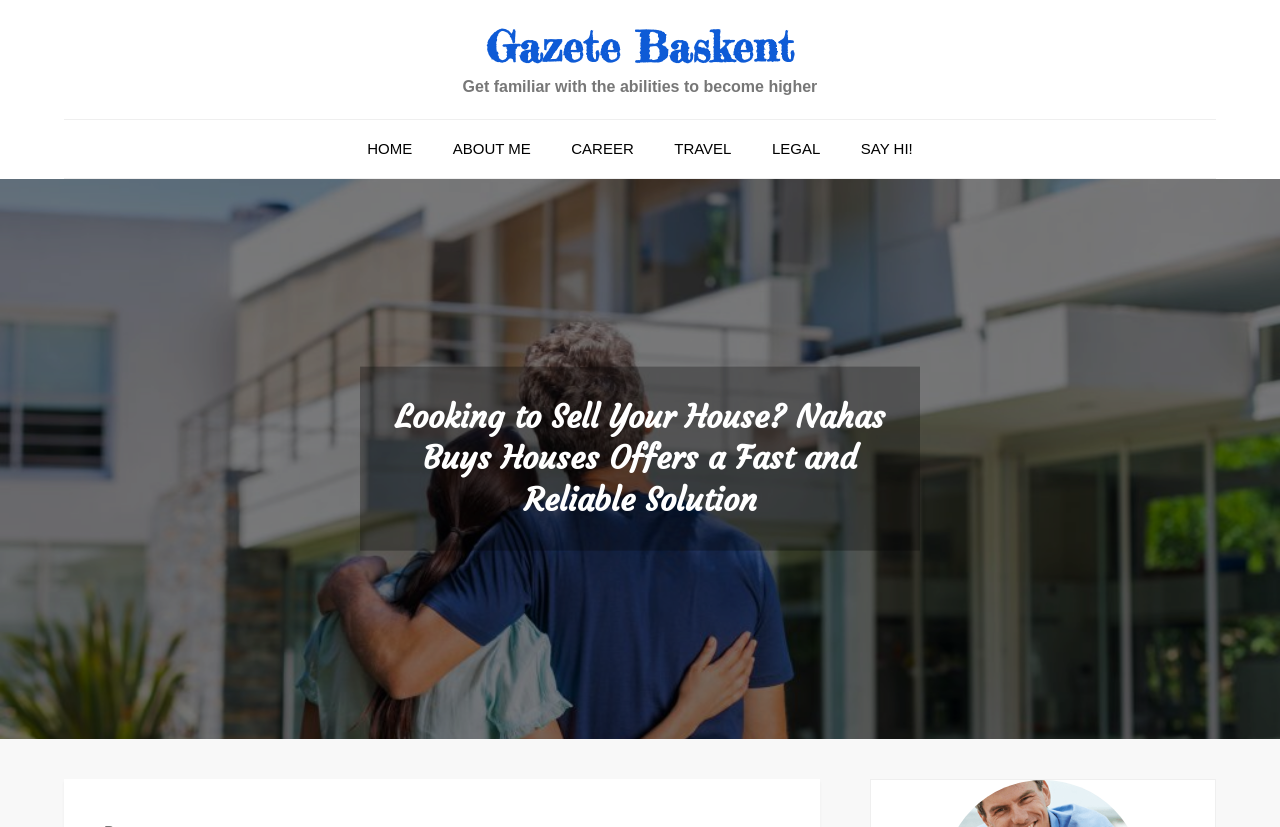What is the main topic of the webpage?
Please provide a comprehensive answer to the question based on the webpage screenshot.

The main topic of the webpage can be inferred from the heading element 'Looking to Sell Your House? Nahas Buys Houses Offers a Fast and Reliable Solution', which suggests that the webpage is about selling a house and provides a solution for it.